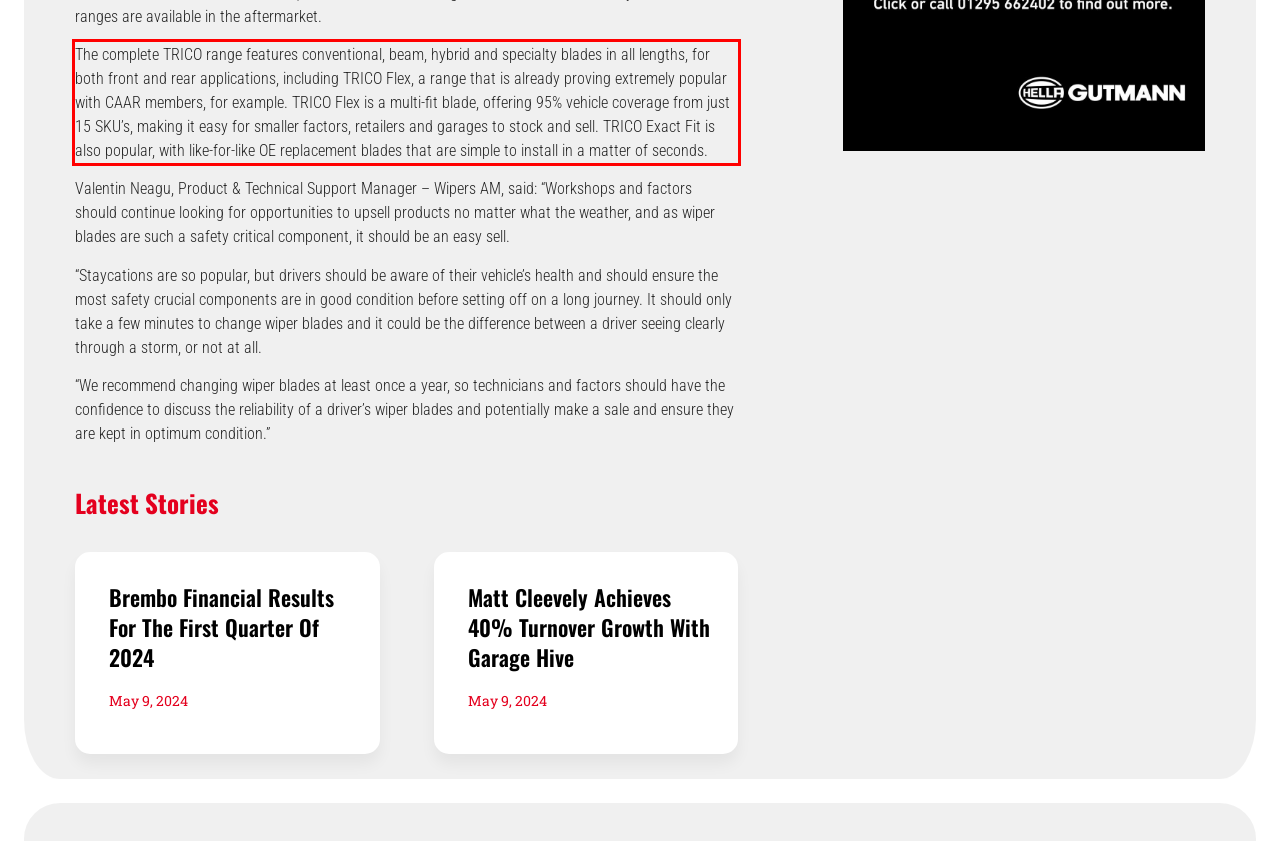Please perform OCR on the text content within the red bounding box that is highlighted in the provided webpage screenshot.

The complete TRICO range features conventional, beam, hybrid and specialty blades in all lengths, for both front and rear applications, including TRICO Flex, a range that is already proving extremely popular with CAAR members, for example. TRICO Flex is a multi-fit blade, offering 95% vehicle coverage from just 15 SKU’s, making it easy for smaller factors, retailers and garages to stock and sell. TRICO Exact Fit is also popular, with like-for-like OE replacement blades that are simple to install in a matter of seconds.